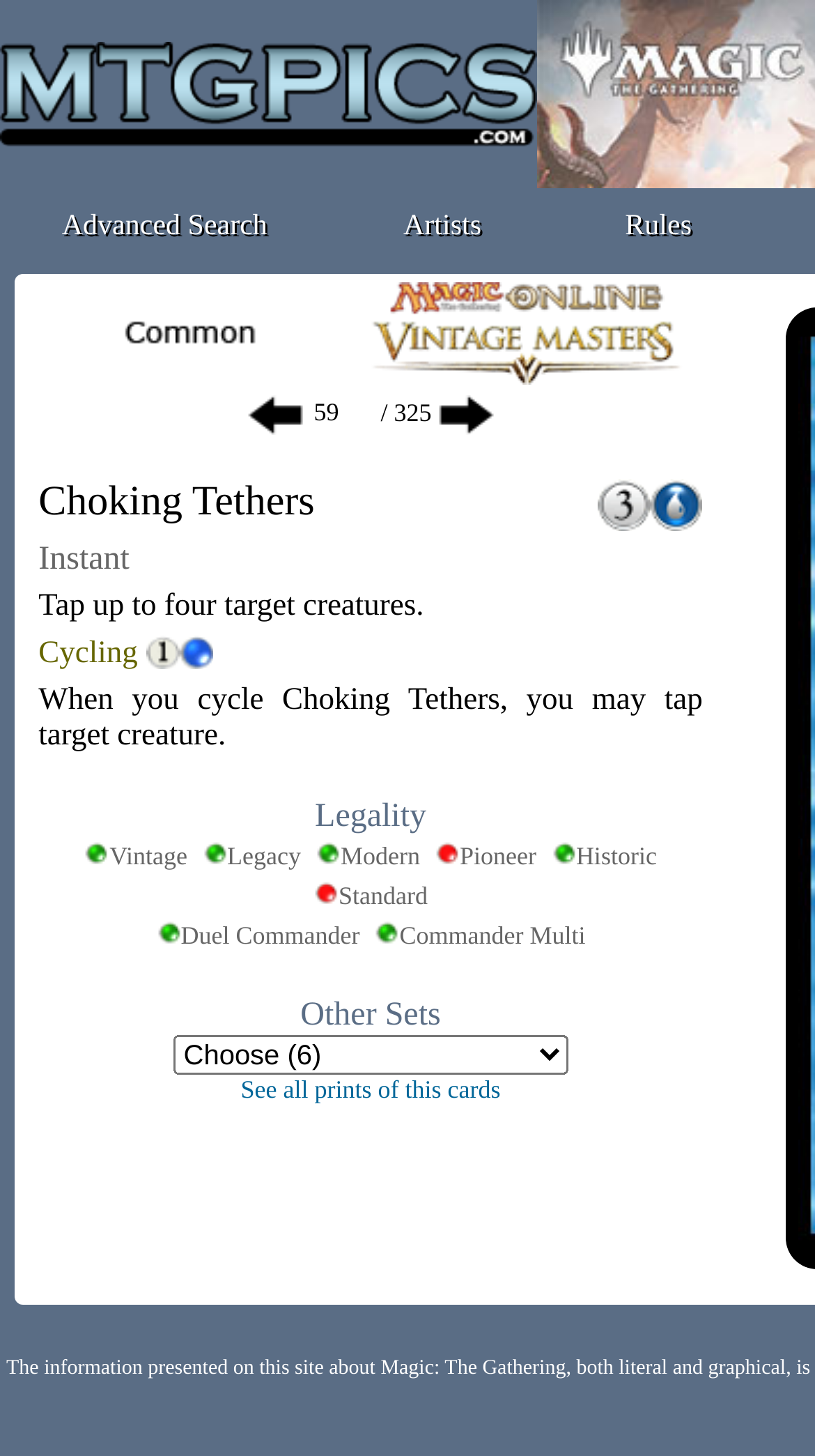Please locate the clickable area by providing the bounding box coordinates to follow this instruction: "add to cart".

None